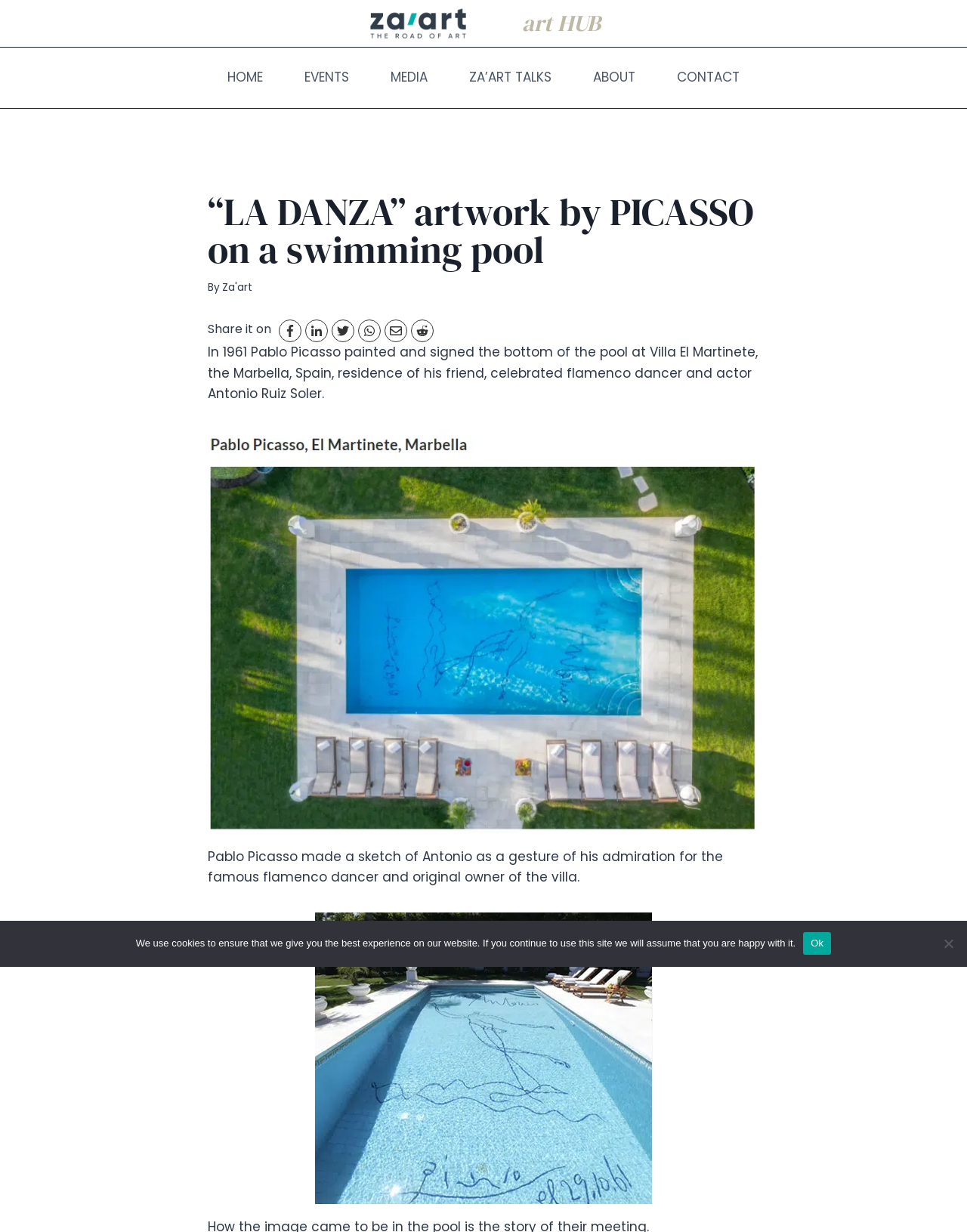Respond with a single word or phrase to the following question: What is the primary navigation menu item that comes after 'HOME'?

EVENTS